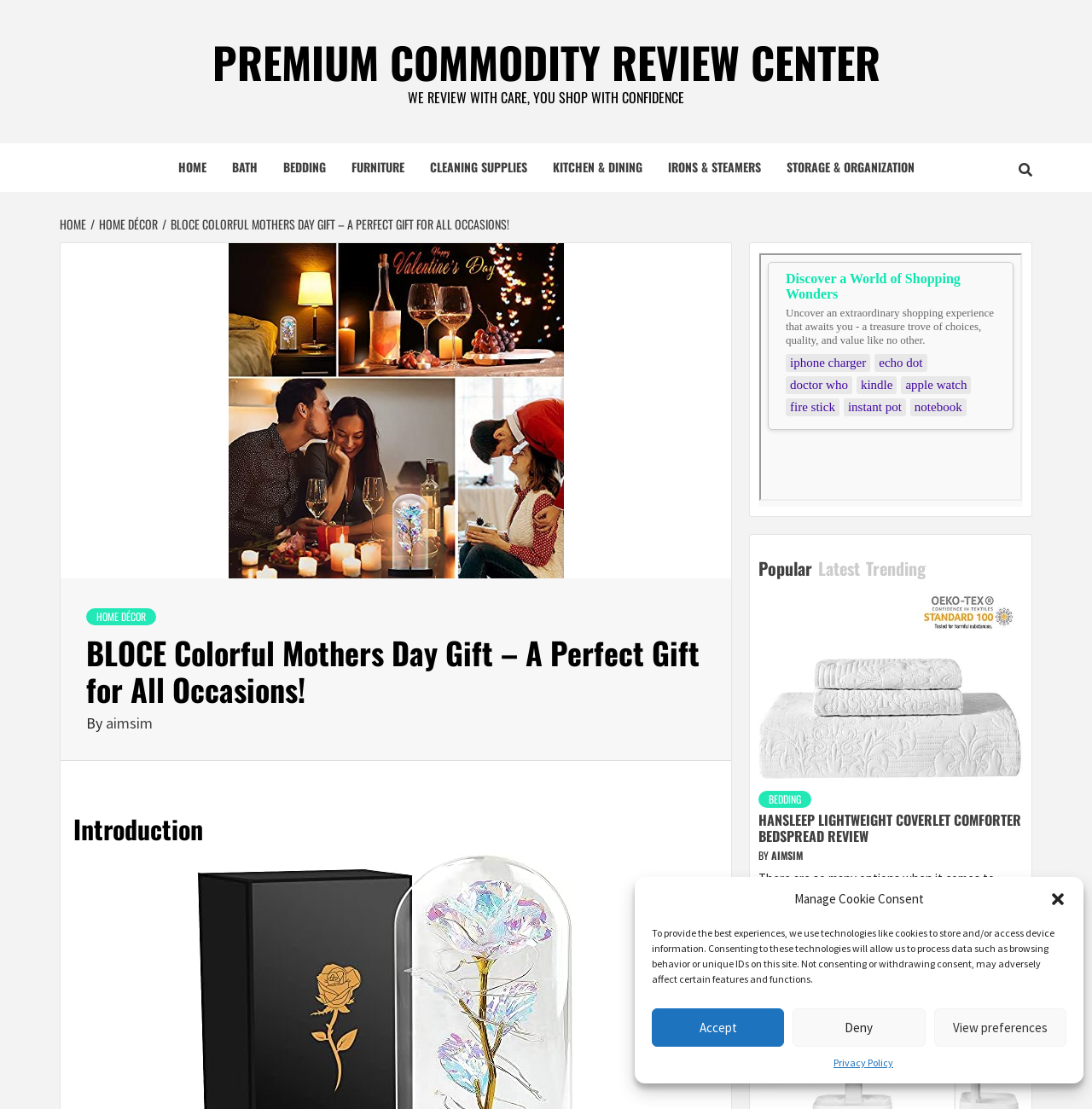Please find and generate the text of the main heading on the webpage.

BLOCE Colorful Mothers Day Gift – A Perfect Gift for All Occasions!